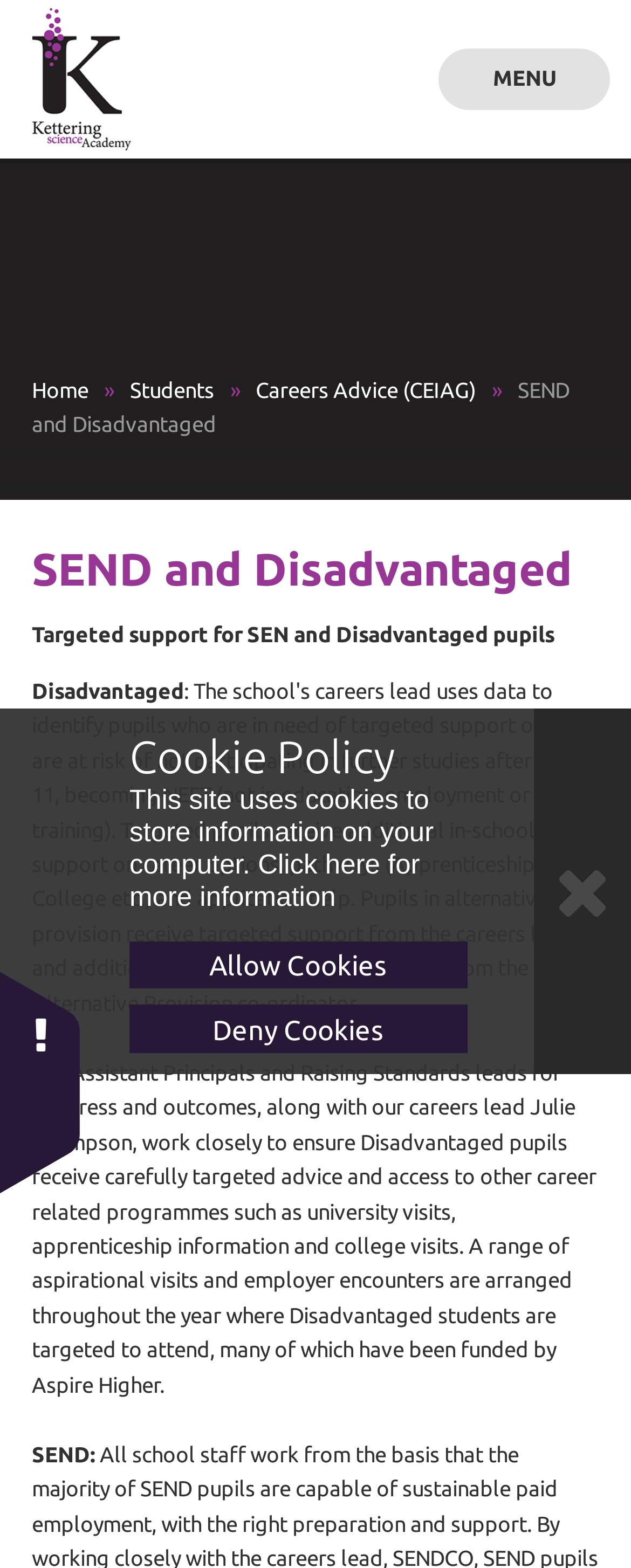What is the purpose of the careers lead?
Using the picture, provide a one-word or short phrase answer.

To provide targeted advice